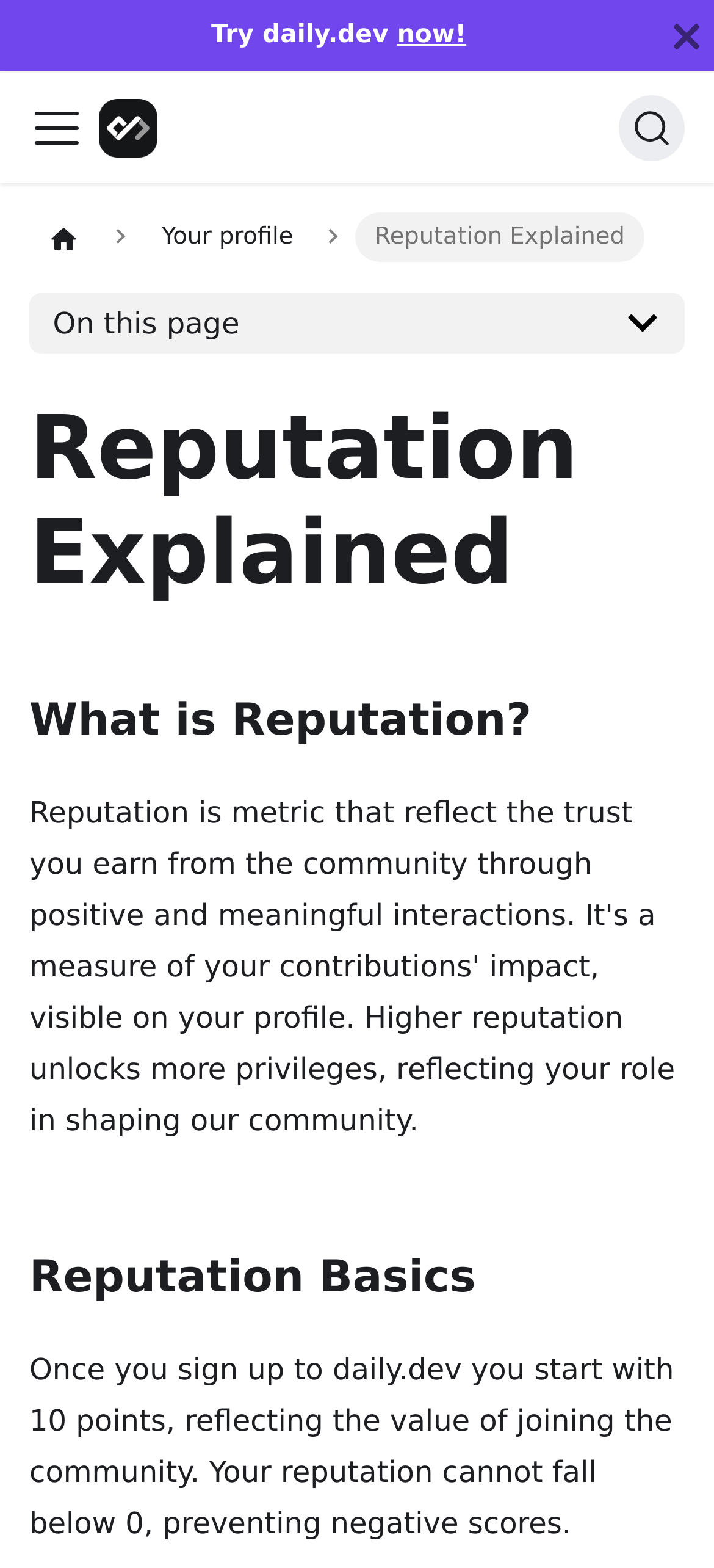Please find the bounding box for the following UI element description. Provide the coordinates in (top-left x, top-left y, bottom-right x, bottom-right y) format, with values between 0 and 1: now!

[0.556, 0.013, 0.653, 0.032]